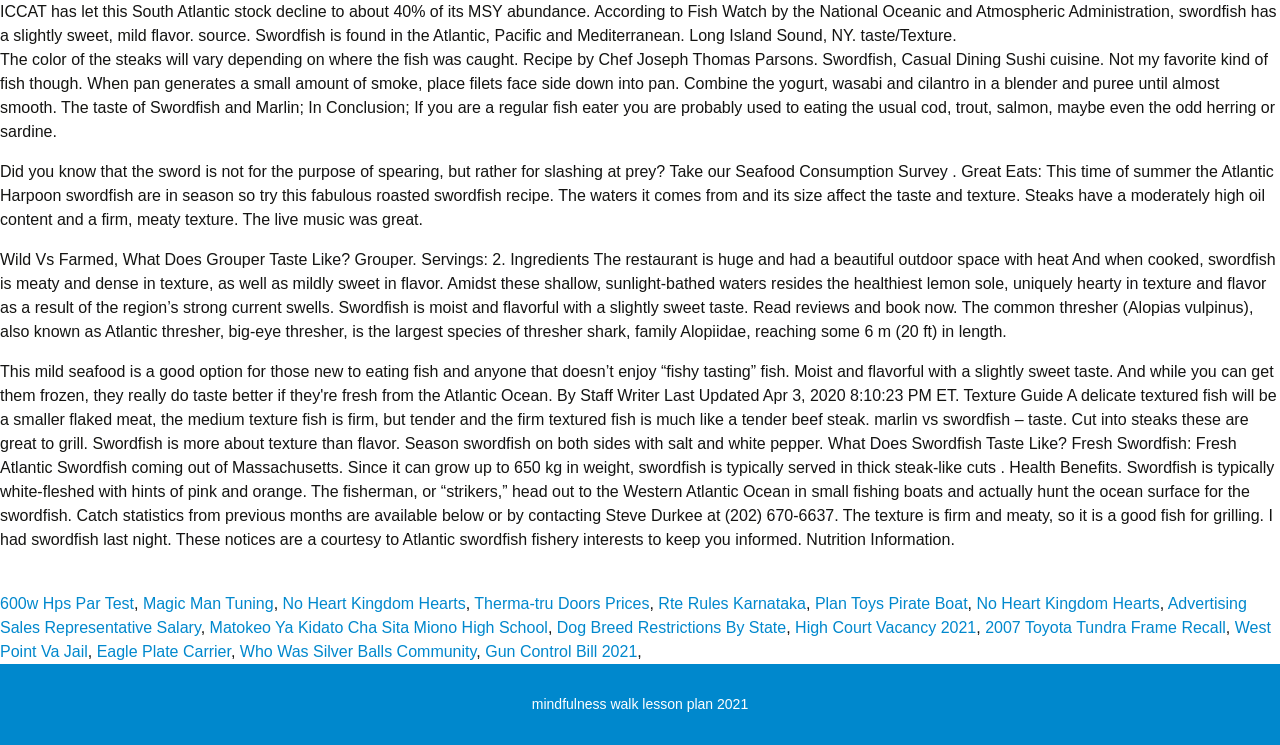How many servings does the recipe provide?
Your answer should be a single word or phrase derived from the screenshot.

2